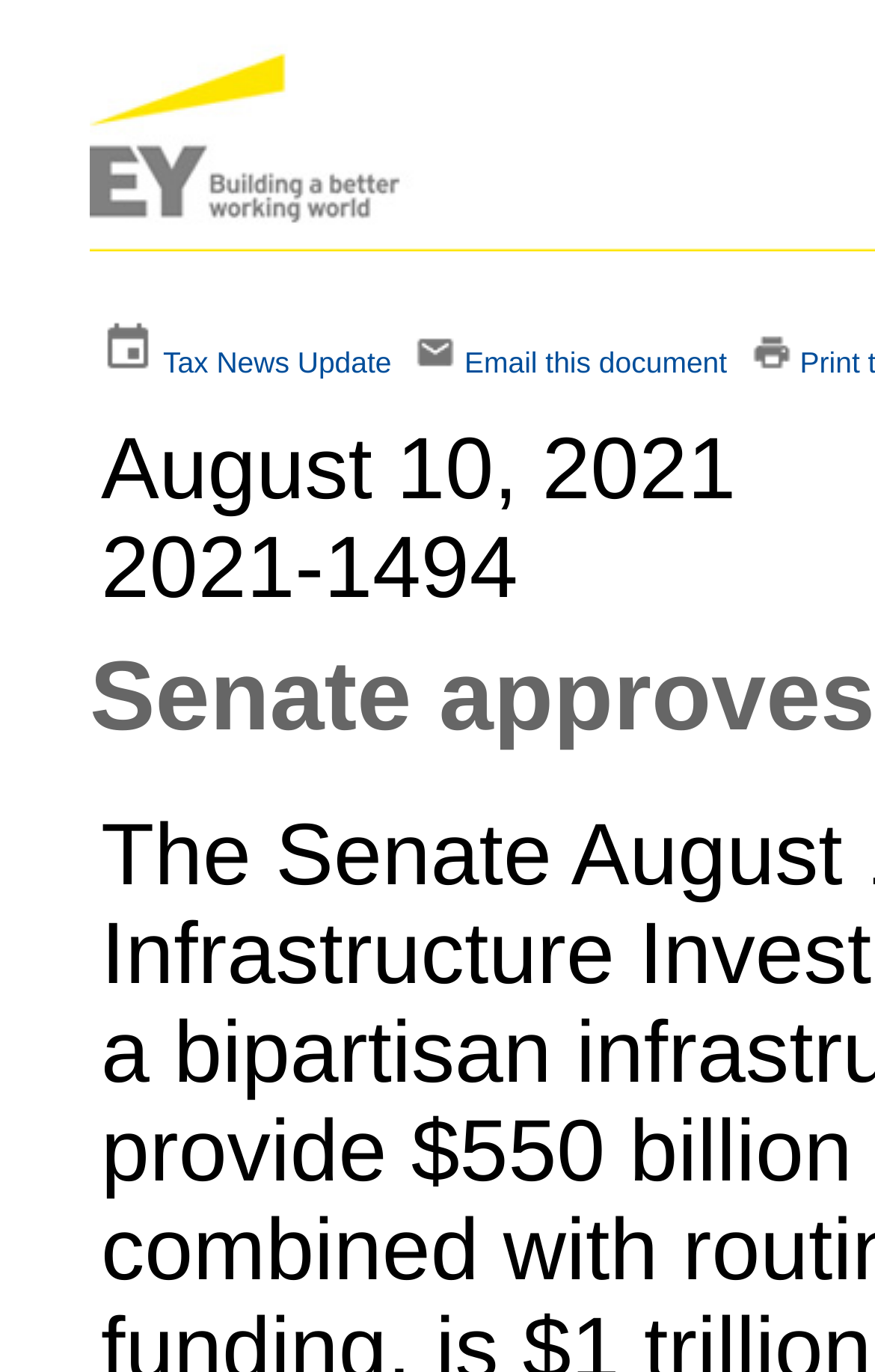Are there any images in the top section?
Please respond to the question with a detailed and thorough explanation.

I observed that each link element in the top section has a child image element, which suggests that there are images associated with each link. Therefore, there are images in the top section.